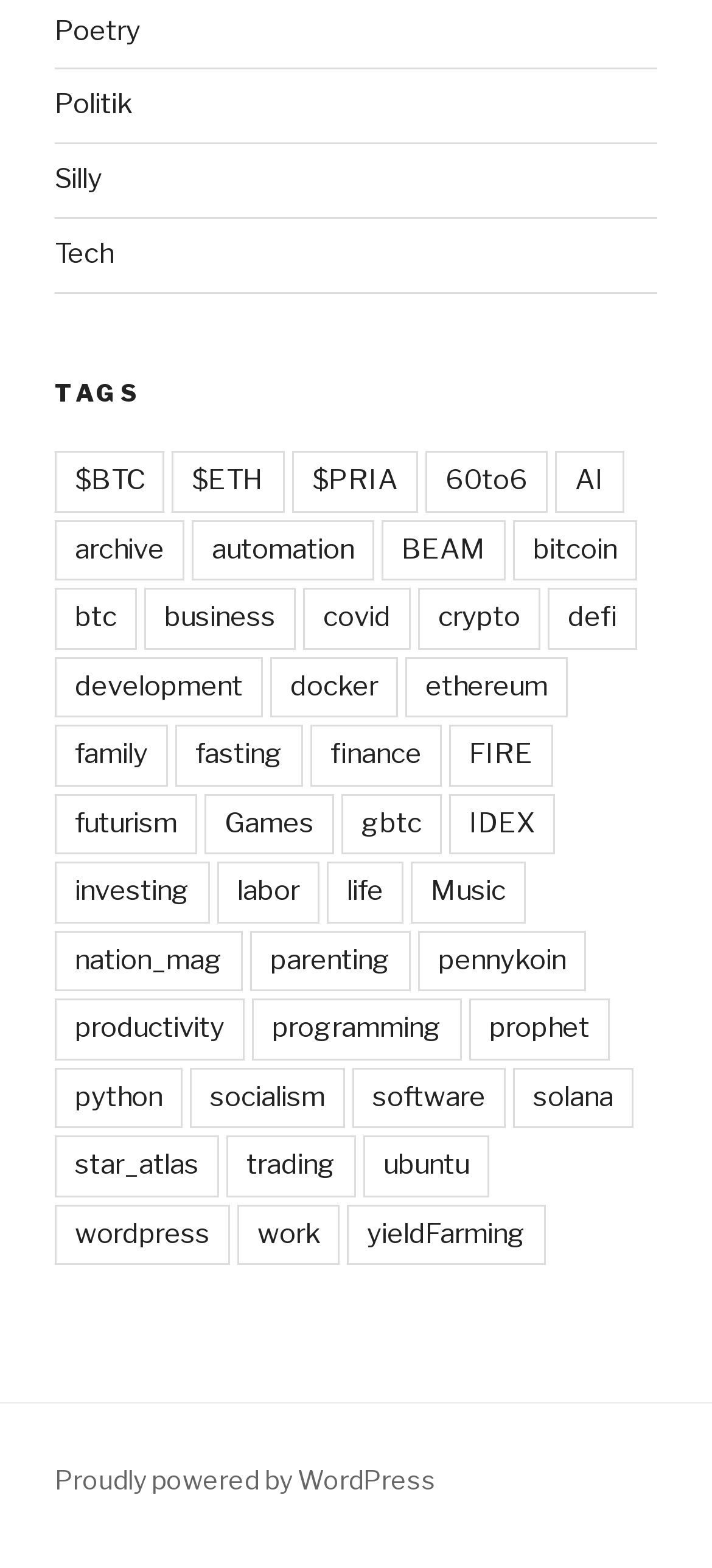Indicate the bounding box coordinates of the element that needs to be clicked to satisfy the following instruction: "Read about productivity". The coordinates should be four float numbers between 0 and 1, i.e., [left, top, right, bottom].

[0.077, 0.637, 0.344, 0.676]